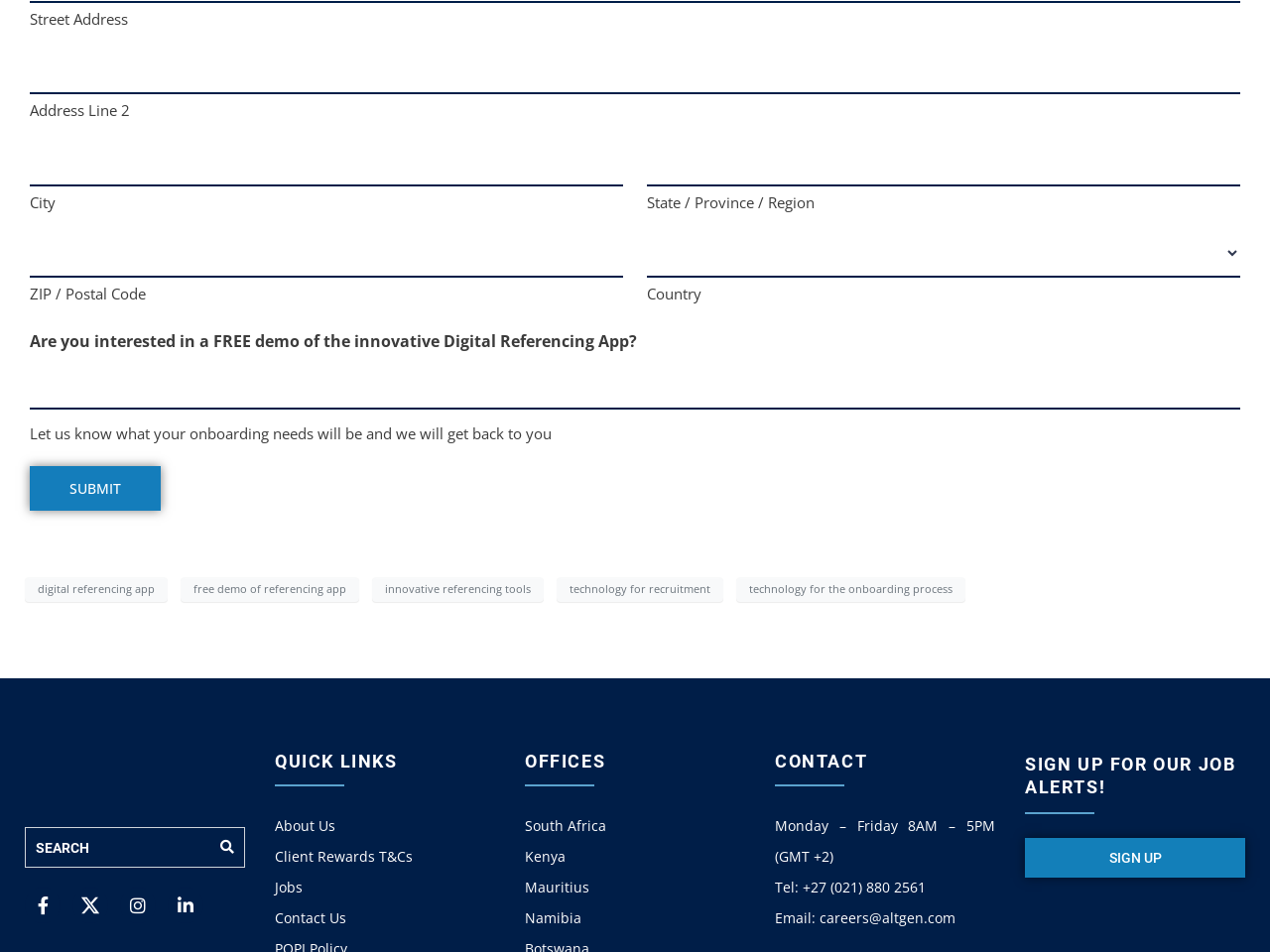Determine the bounding box coordinates of the element that should be clicked to execute the following command: "Click on the Facebook link".

[0.02, 0.932, 0.048, 0.969]